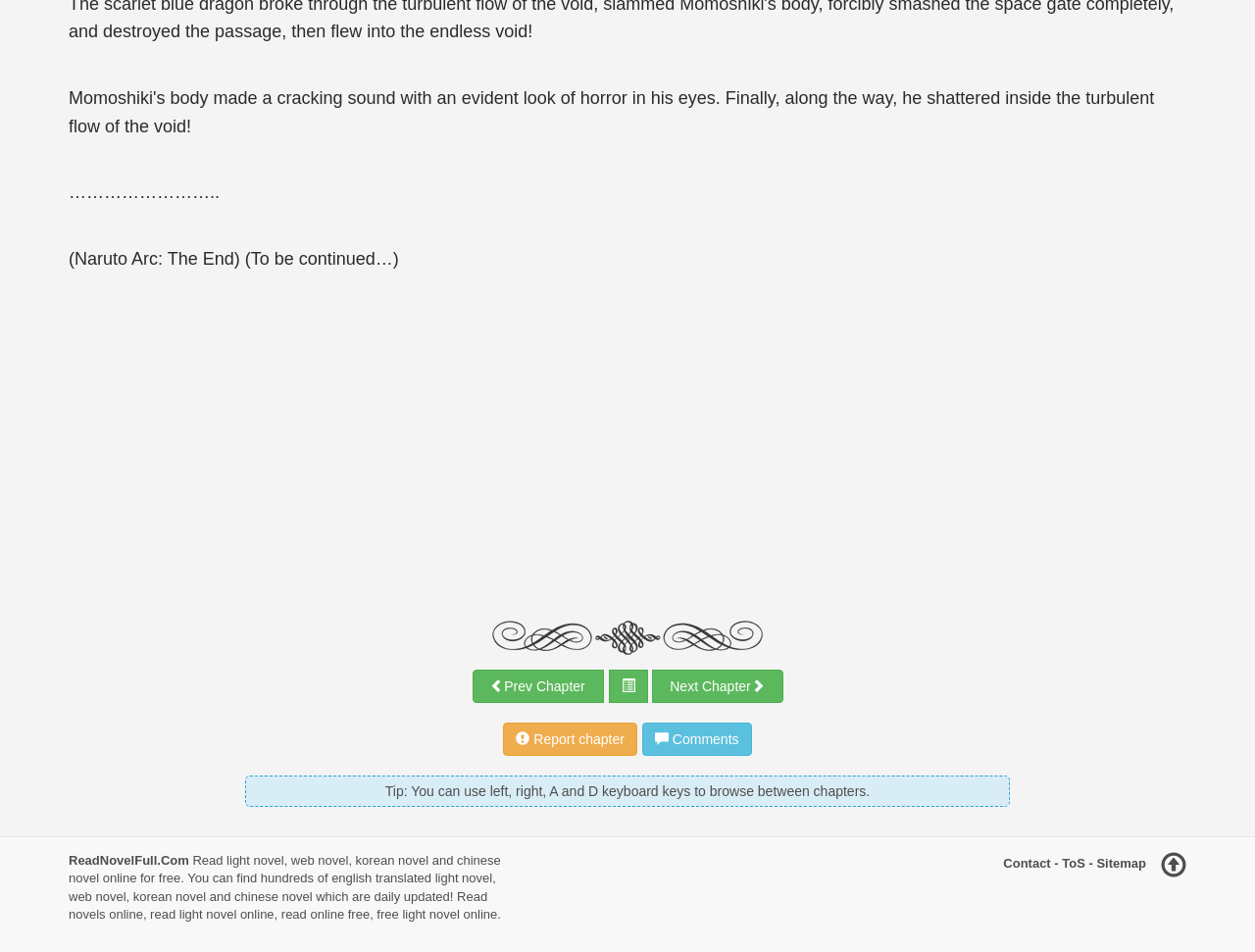What is the content of the iframe?
Give a one-word or short-phrase answer derived from the screenshot.

Unknown